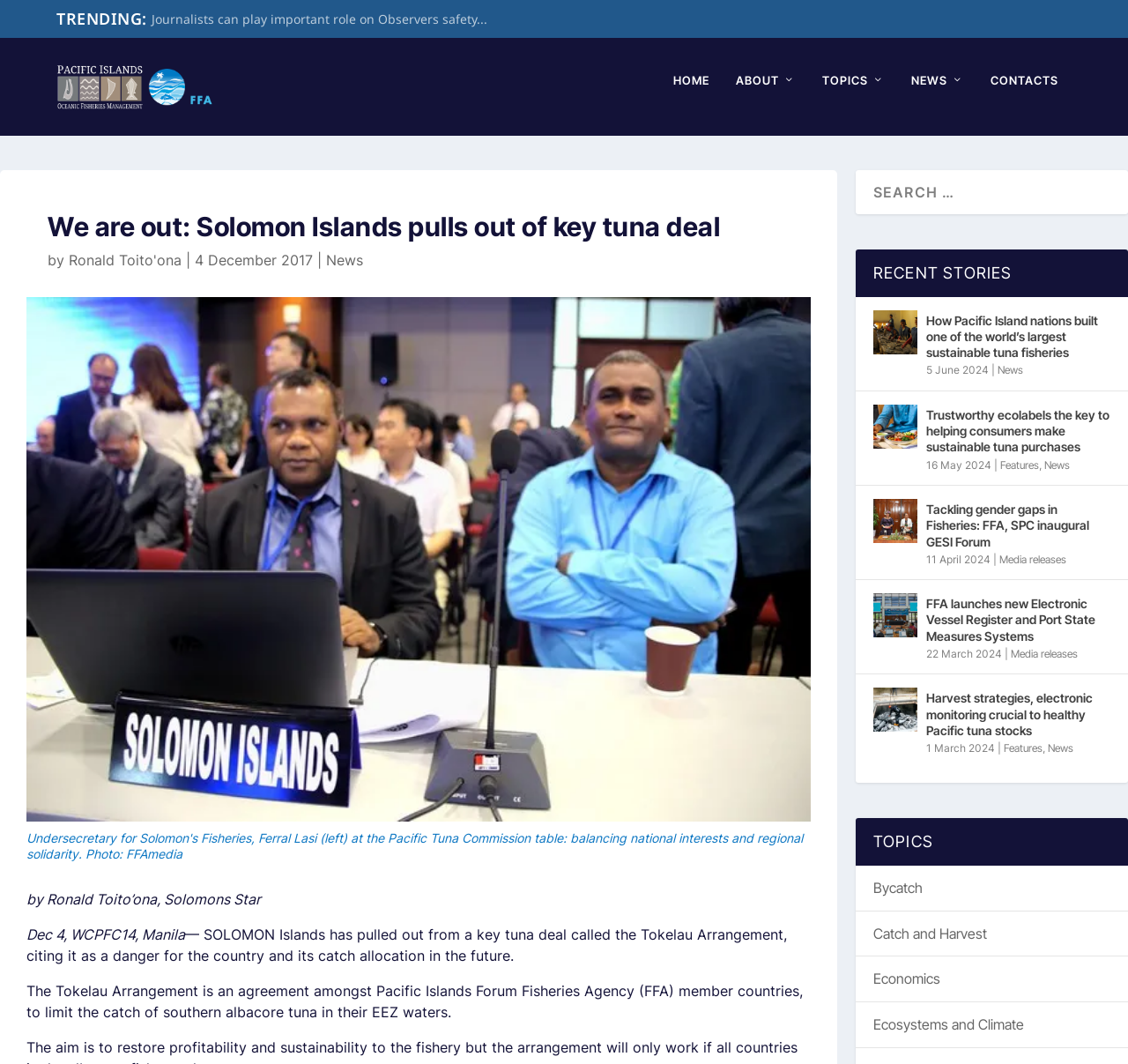Provide the bounding box coordinates of the HTML element this sentence describes: "parent_node: HOME".

[0.05, 0.054, 0.266, 0.121]